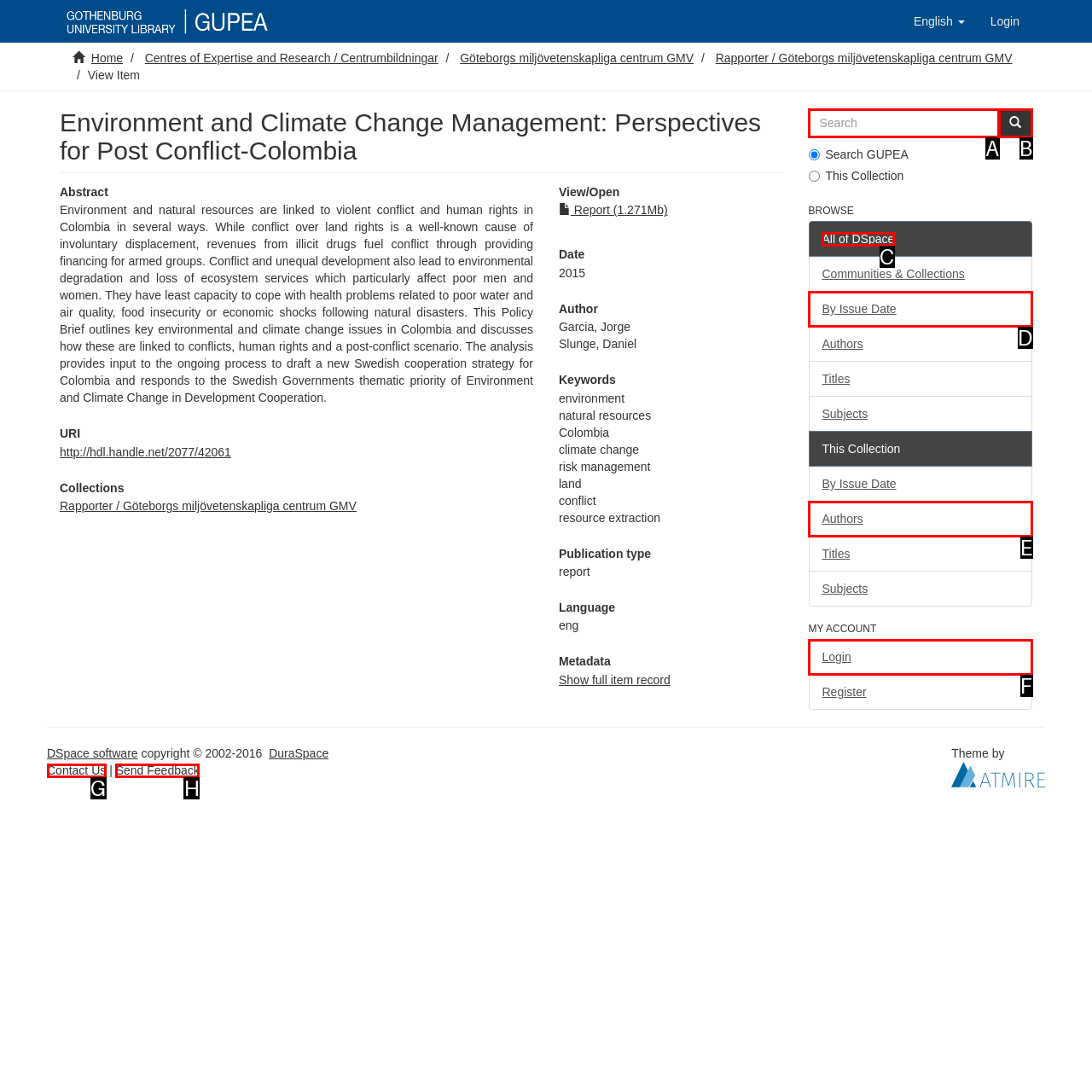To achieve the task: Browse all of DSpace, which HTML element do you need to click?
Respond with the letter of the correct option from the given choices.

C